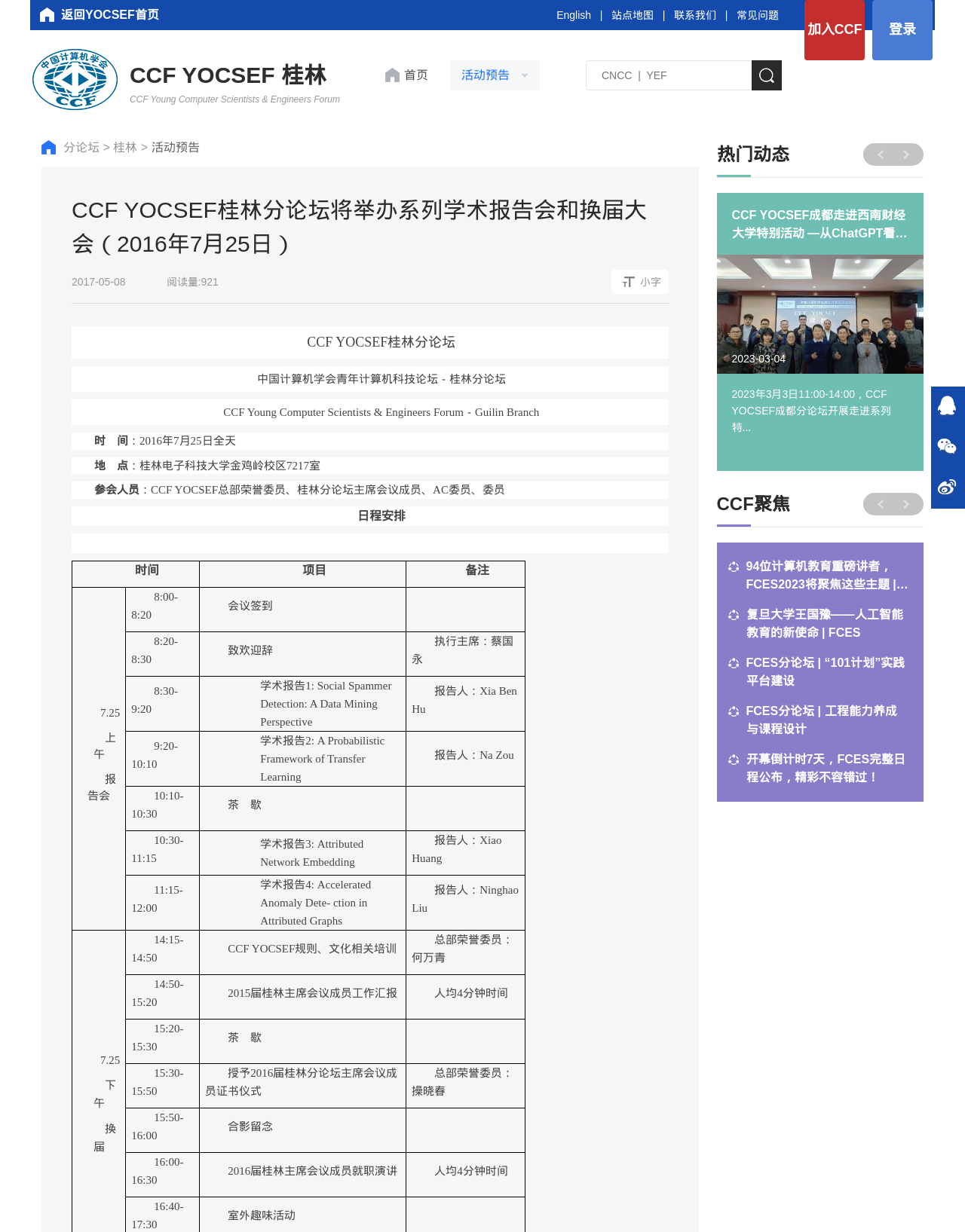Please identify the bounding box coordinates of the element's region that should be clicked to execute the following instruction: "Click the '返回YOCSEF首页' link". The bounding box coordinates must be four float numbers between 0 and 1, i.e., [left, top, right, bottom].

[0.034, 0.0, 0.194, 0.024]